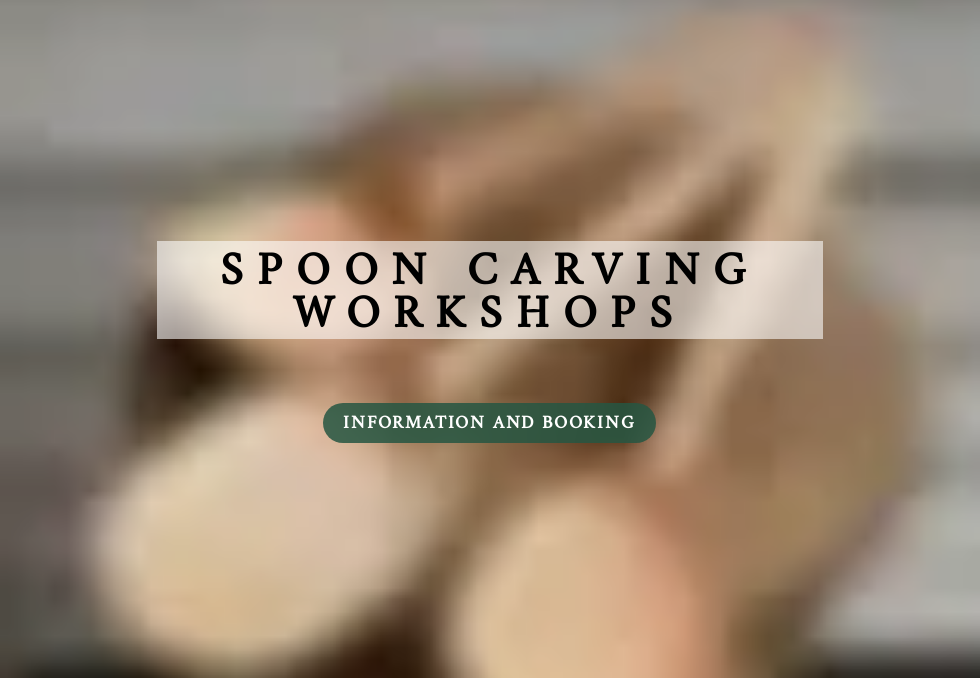Give an in-depth description of the image.

The image features beautifully hand-carved wooden spoons, crafted as part of an "In Her Hands" spoon carving workshop designed specifically for women. The background is subtly blurred, enhancing the focus on the spoons, which are likely made from a variety of woods, showcasing unique grain patterns. Overlaying the image is the prominent heading "SPOON CARVING WORKSHOPS," emphasizing the creative and hands-on nature of the activity. Below this, a green button reads "INFORMATION AND BOOKING," inviting viewers to learn more or reserve a spot in these engaging workshops. This image captures the essence of artisanal craftsmanship and the empowering community aspect of the workshops.